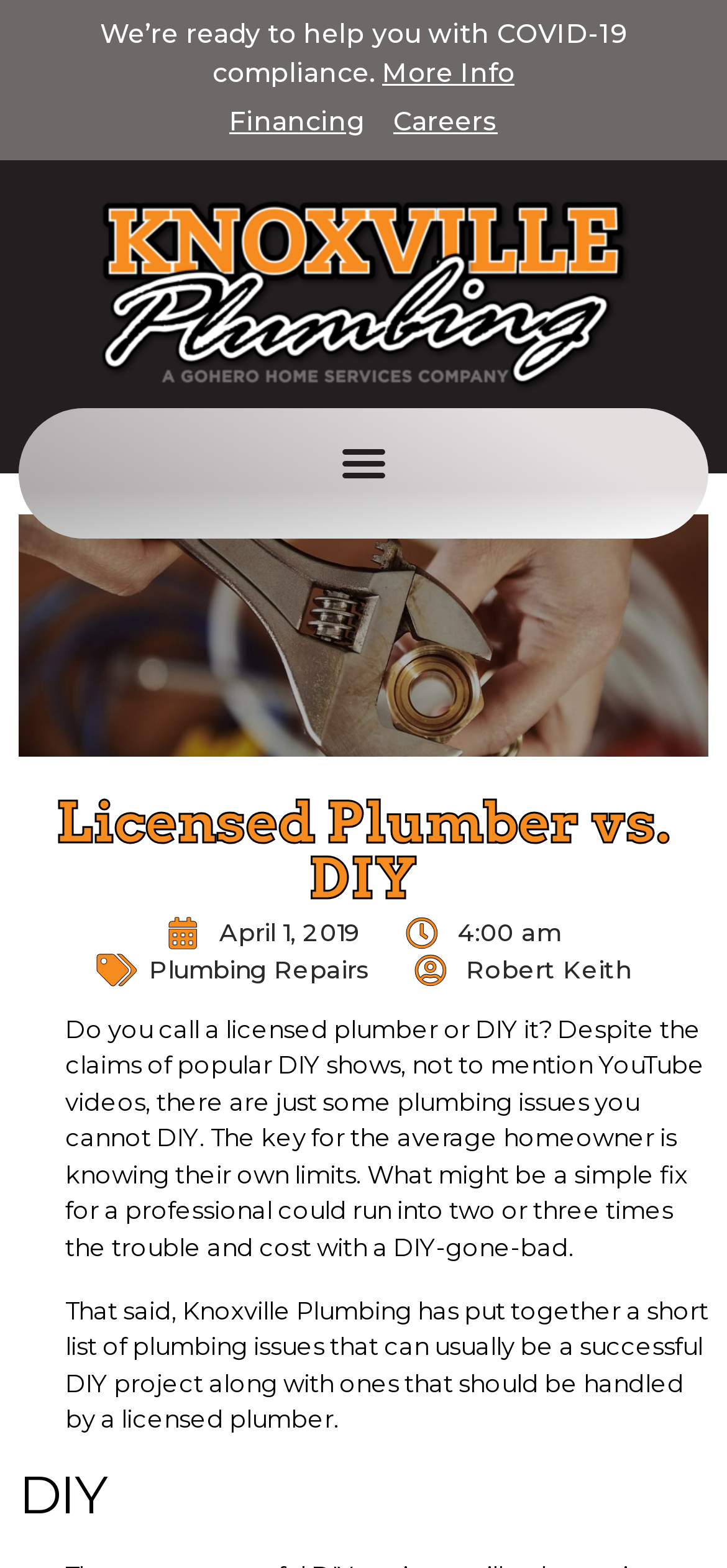Please predict the bounding box coordinates (top-left x, top-left y, bottom-right x, bottom-right y) for the UI element in the screenshot that fits the description: April 1, 2019

[0.229, 0.584, 0.496, 0.607]